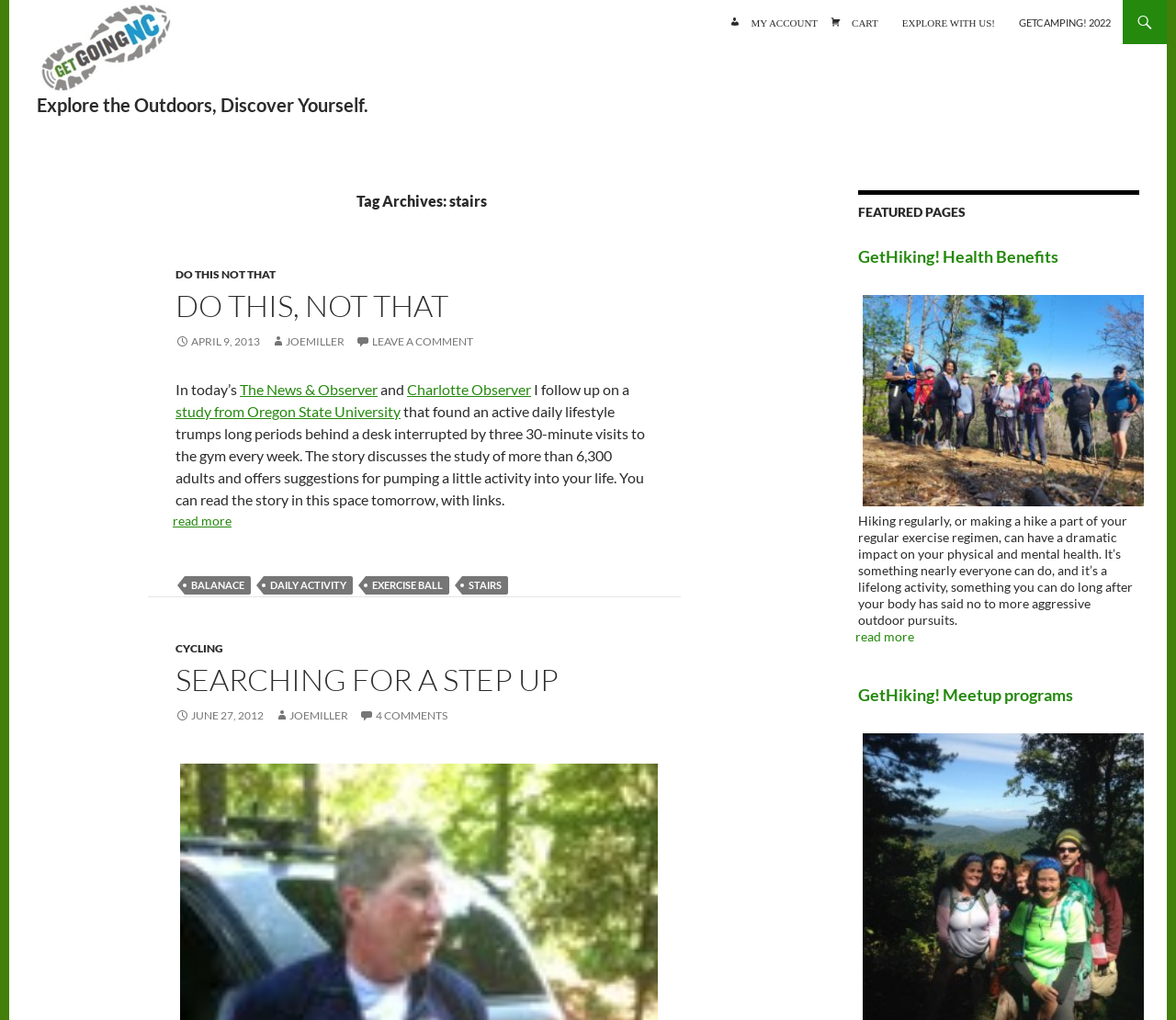Identify the bounding box coordinates for the region of the element that should be clicked to carry out the instruction: "Visit the CART page". The bounding box coordinates should be four float numbers between 0 and 1, i.e., [left, top, right, bottom].

[0.715, 0.0, 0.756, 0.043]